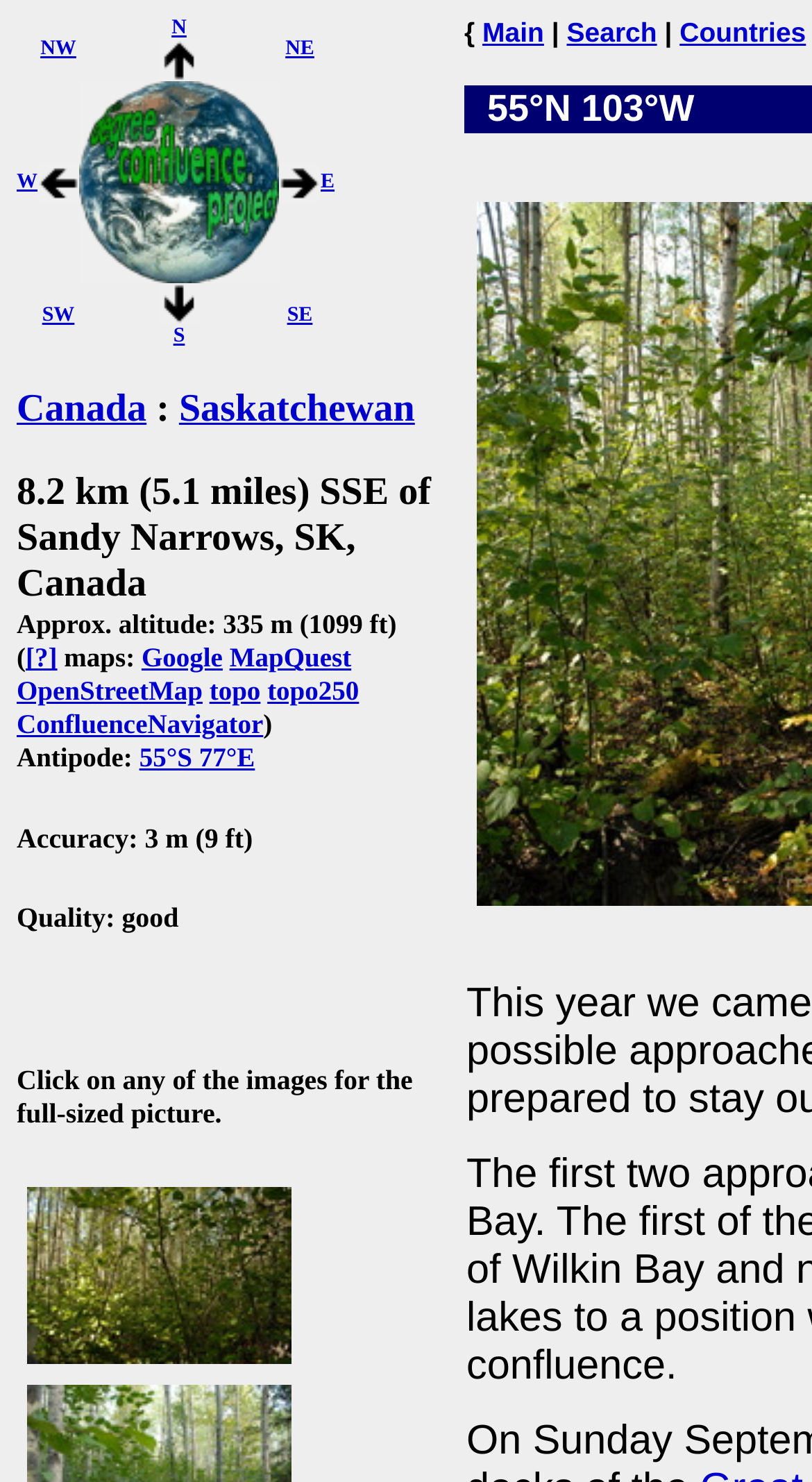How many images are there in the webpage?
Based on the visual, give a brief answer using one word or a short phrase.

at least 2